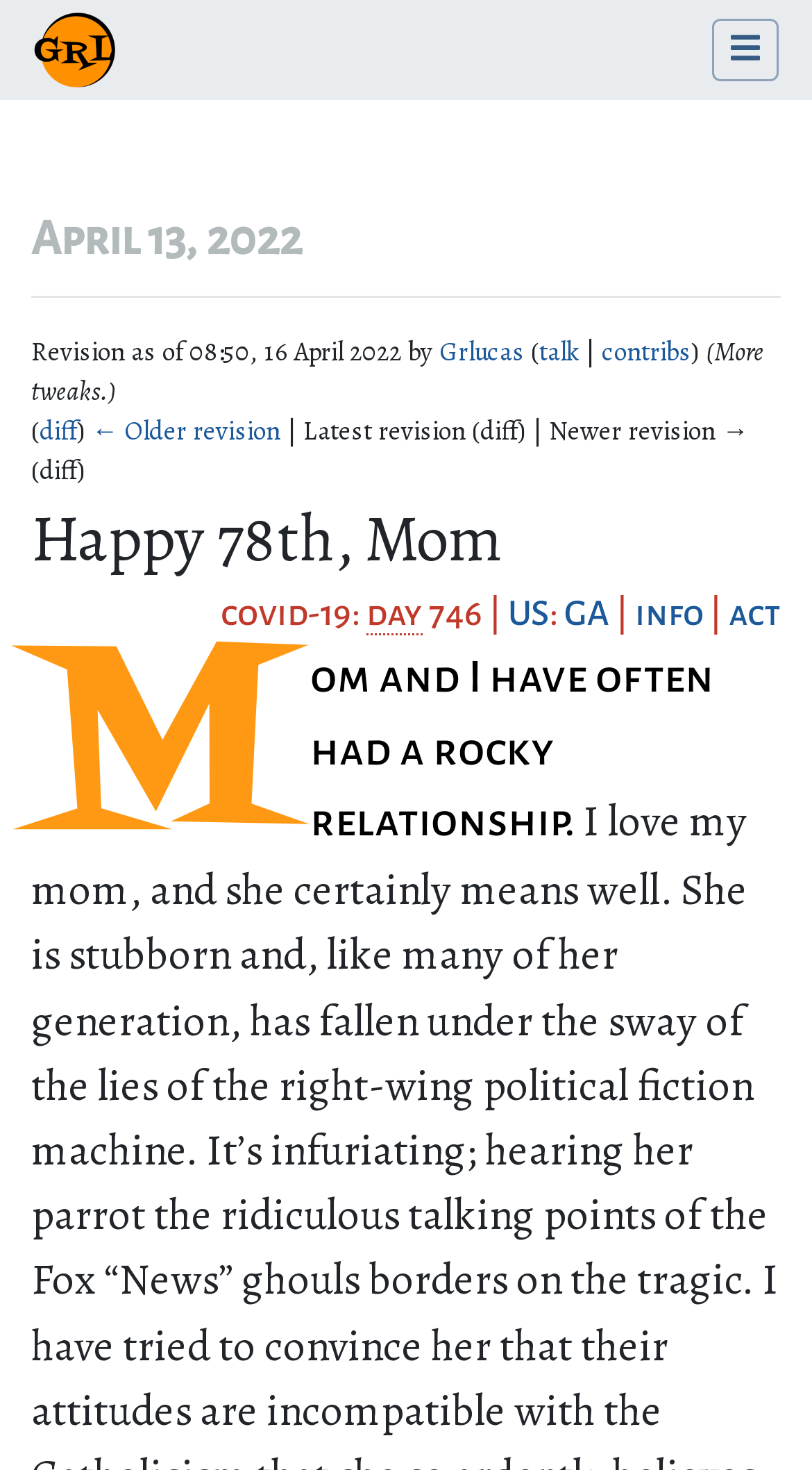Please give the bounding box coordinates of the area that should be clicked to fulfill the following instruction: "View US info". The coordinates should be in the format of four float numbers from 0 to 1, i.e., [left, top, right, bottom].

[0.626, 0.406, 0.677, 0.431]